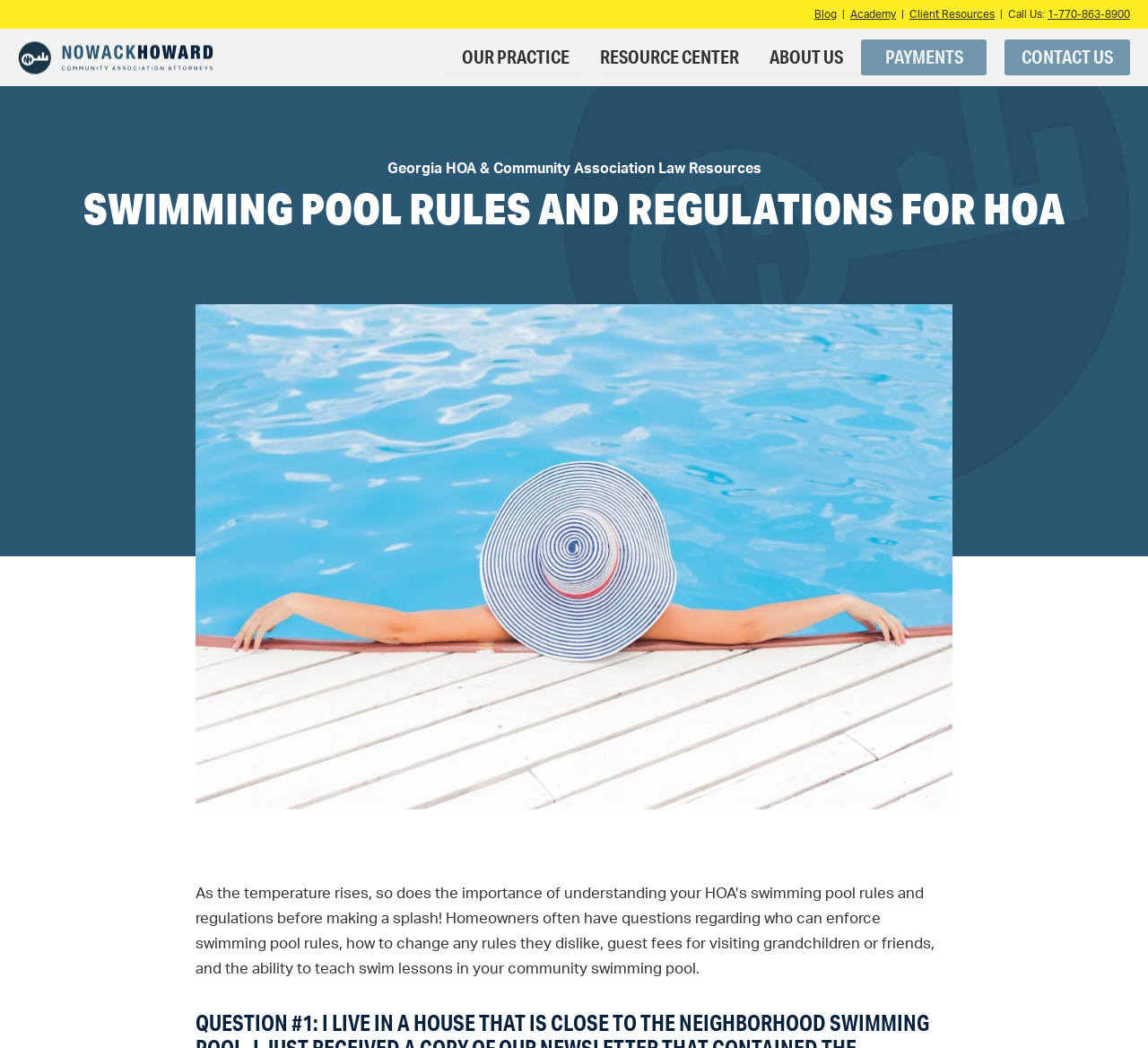Based on the element description: "Contact Us", identify the bounding box coordinates for this UI element. The coordinates must be four float numbers between 0 and 1, listed as [left, top, right, bottom].

[0.875, 0.038, 0.984, 0.072]